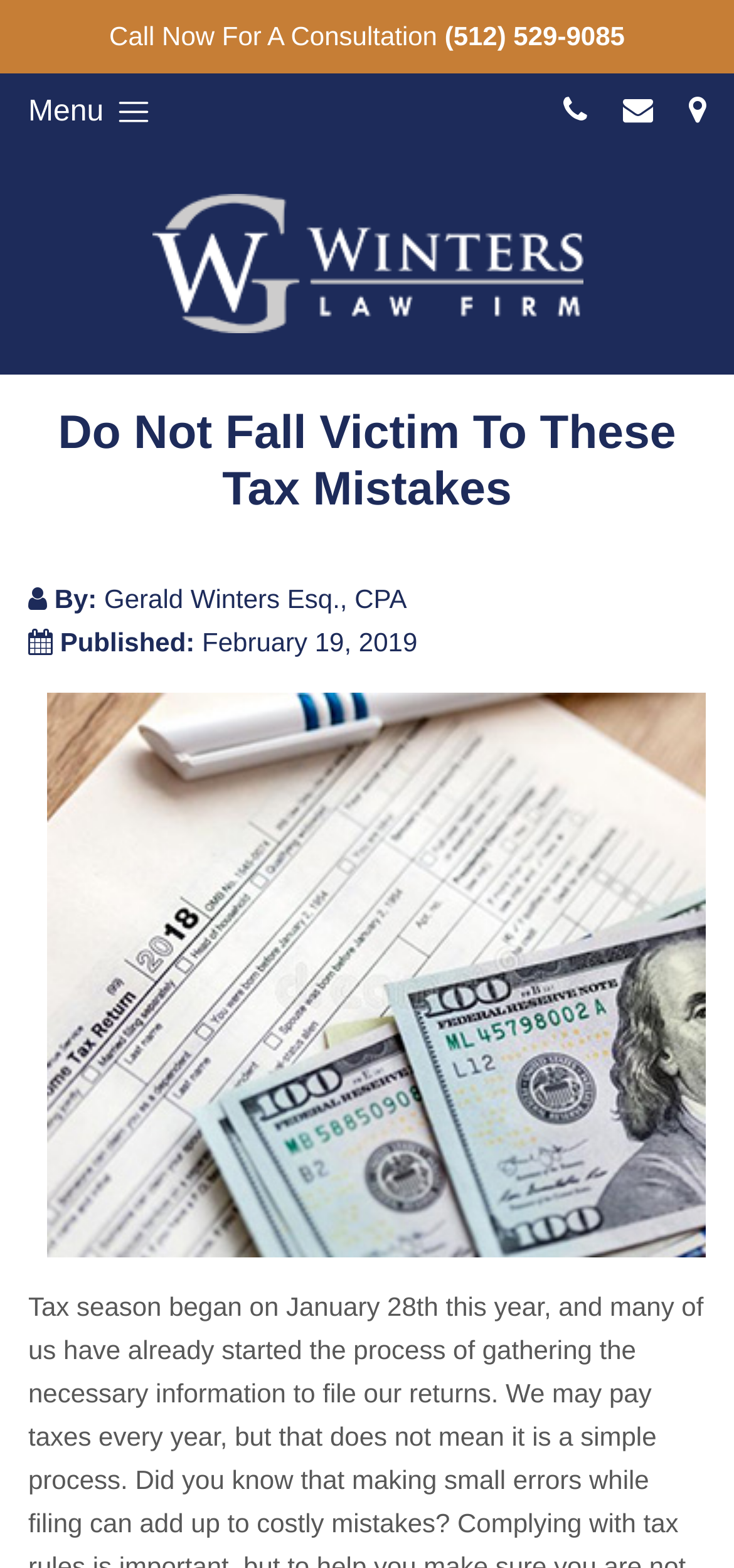Using the element description: "(512) 529-9085", determine the bounding box coordinates for the specified UI element. The coordinates should be four float numbers between 0 and 1, [left, top, right, bottom].

[0.606, 0.004, 0.851, 0.043]